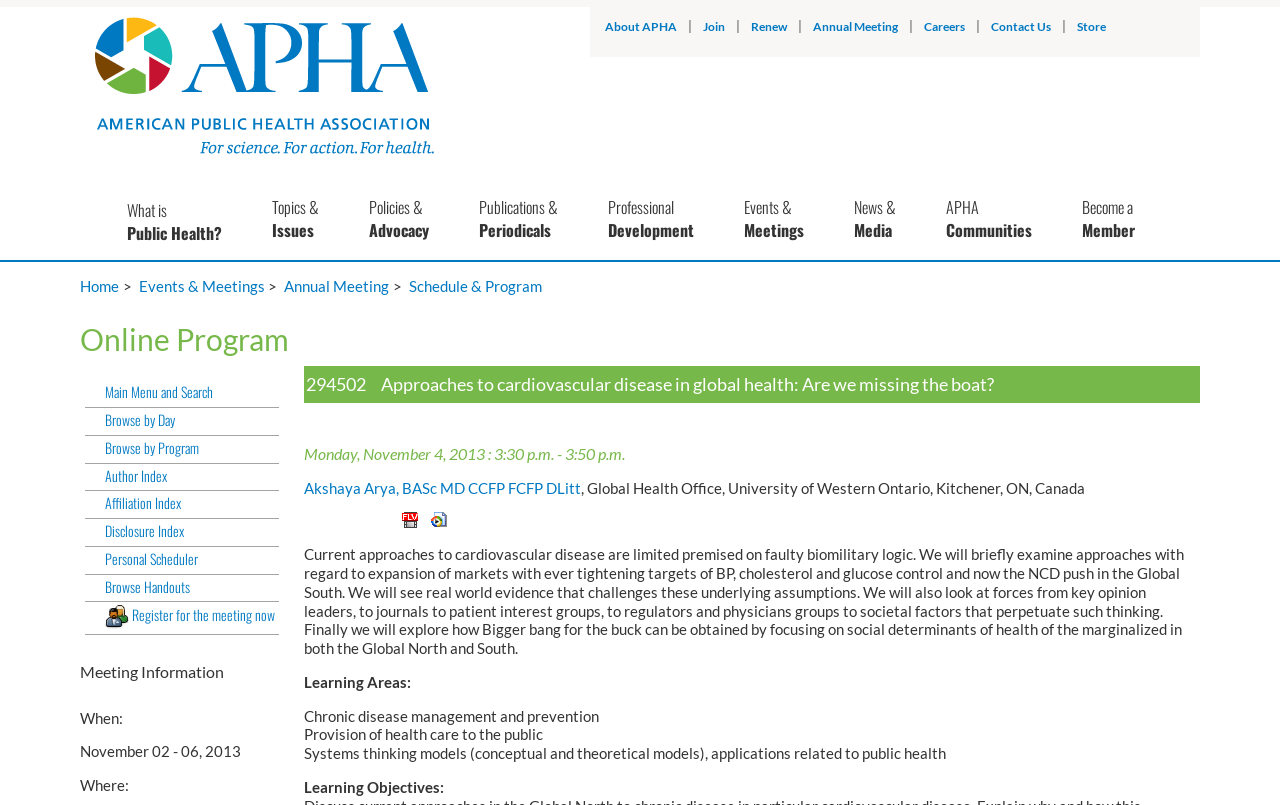Can you determine the bounding box coordinates of the area that needs to be clicked to fulfill the following instruction: "Go to Online Program"?

[0.062, 0.399, 0.938, 0.445]